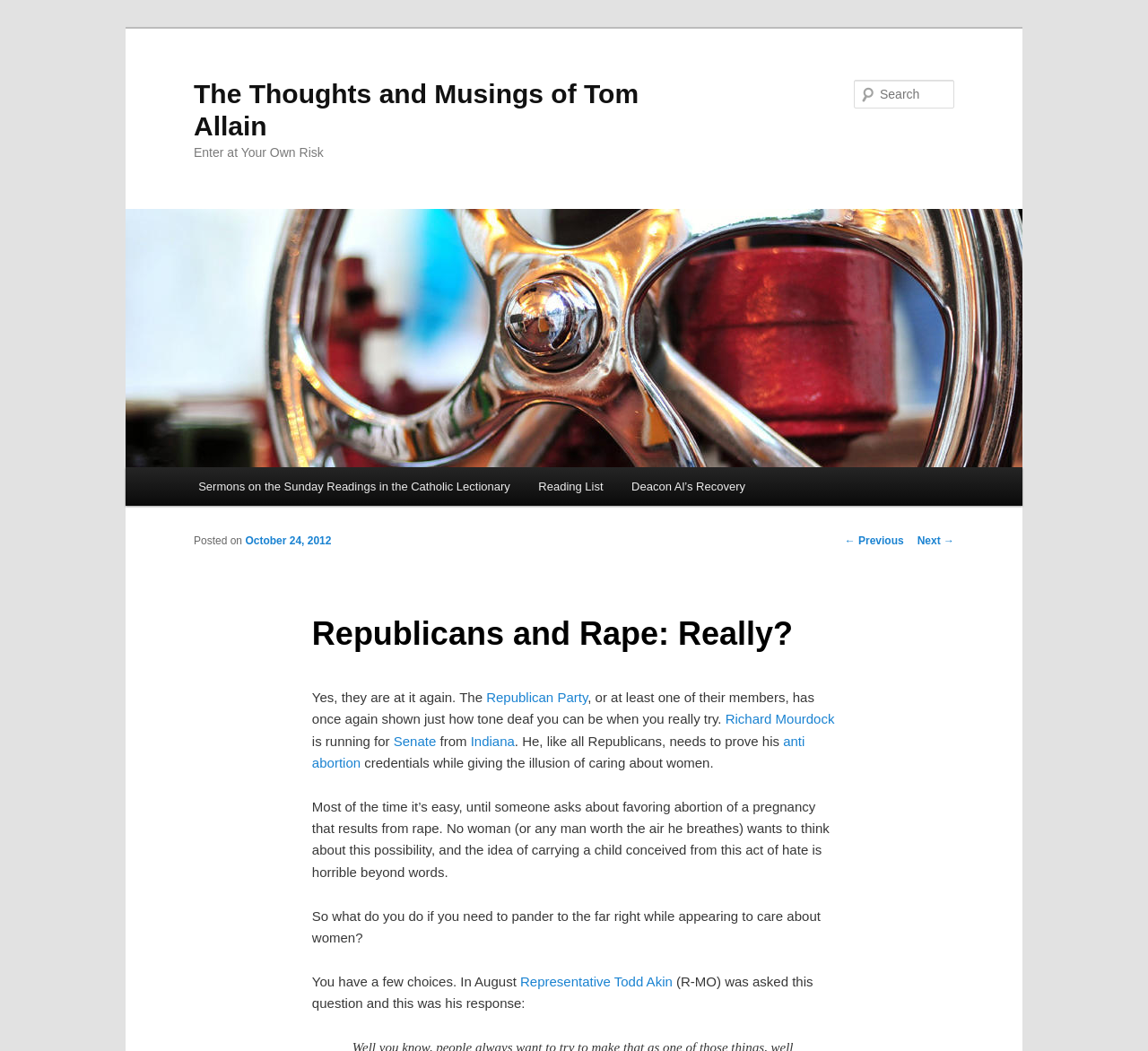Can you find the bounding box coordinates for the element to click on to achieve the instruction: "Visit the homepage"?

[0.169, 0.075, 0.556, 0.134]